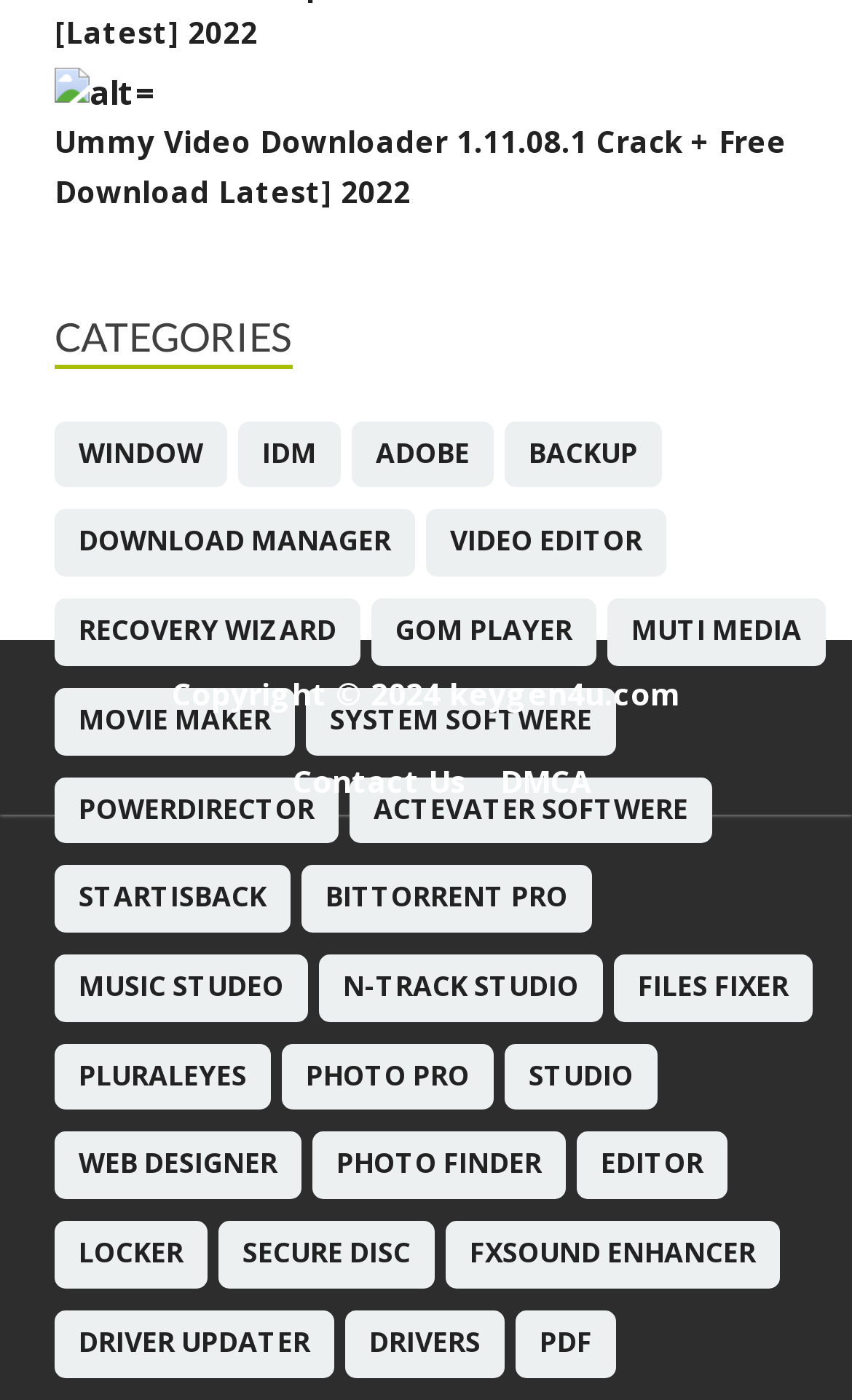Predict the bounding box coordinates of the area that should be clicked to accomplish the following instruction: "Visit keygen4u.com". The bounding box coordinates should consist of four float numbers between 0 and 1, i.e., [left, top, right, bottom].

[0.527, 0.48, 0.799, 0.51]